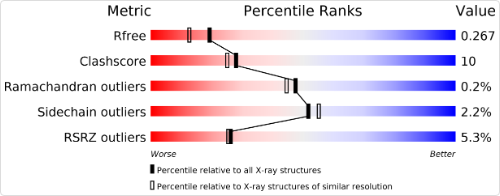What does the Clashscore of 10 indicate?
Based on the visual, give a brief answer using one word or a short phrase.

Potential steric clashes